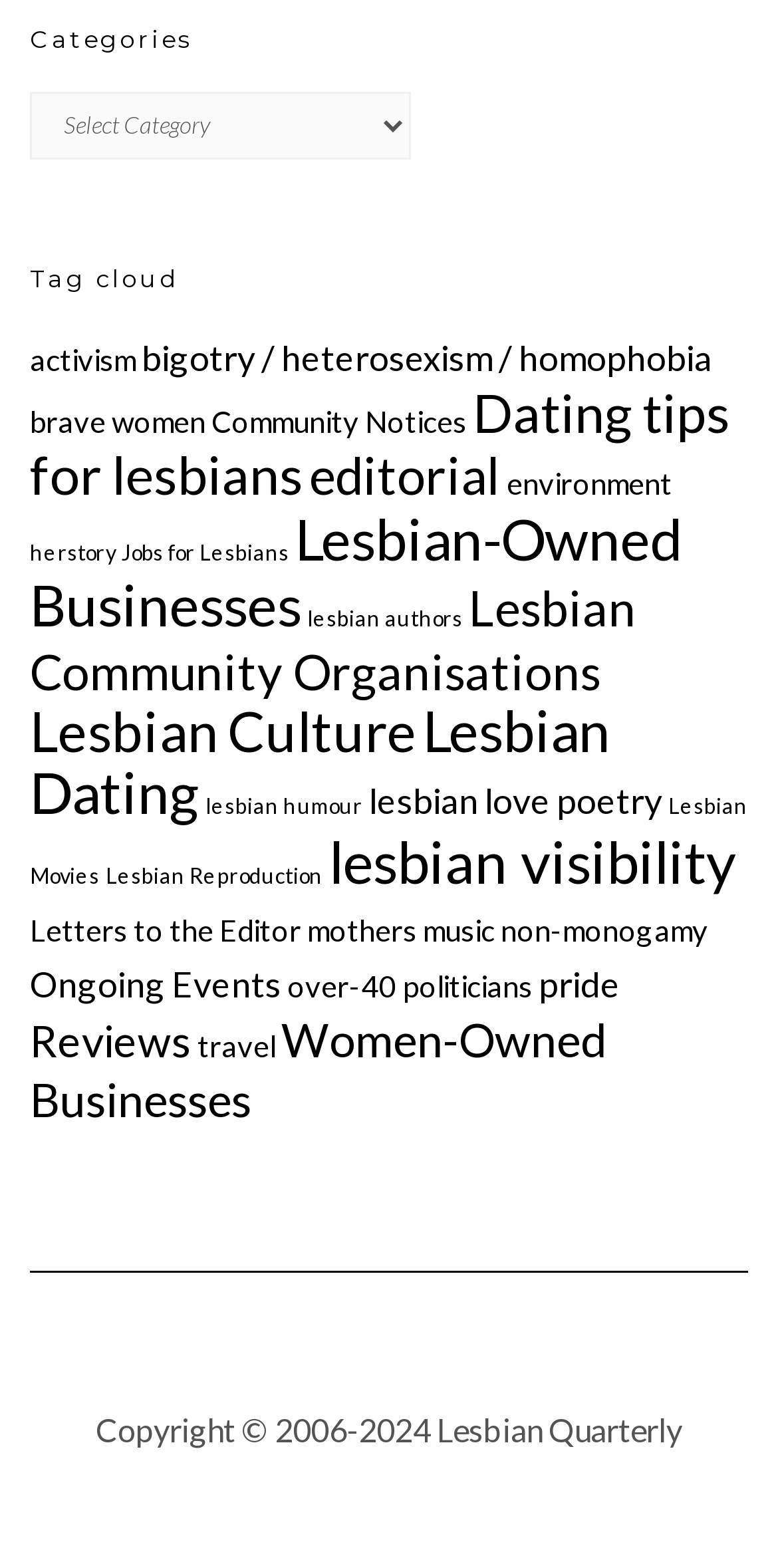Please identify the bounding box coordinates of the element that needs to be clicked to perform the following instruction: "View activism articles".

[0.038, 0.218, 0.174, 0.24]